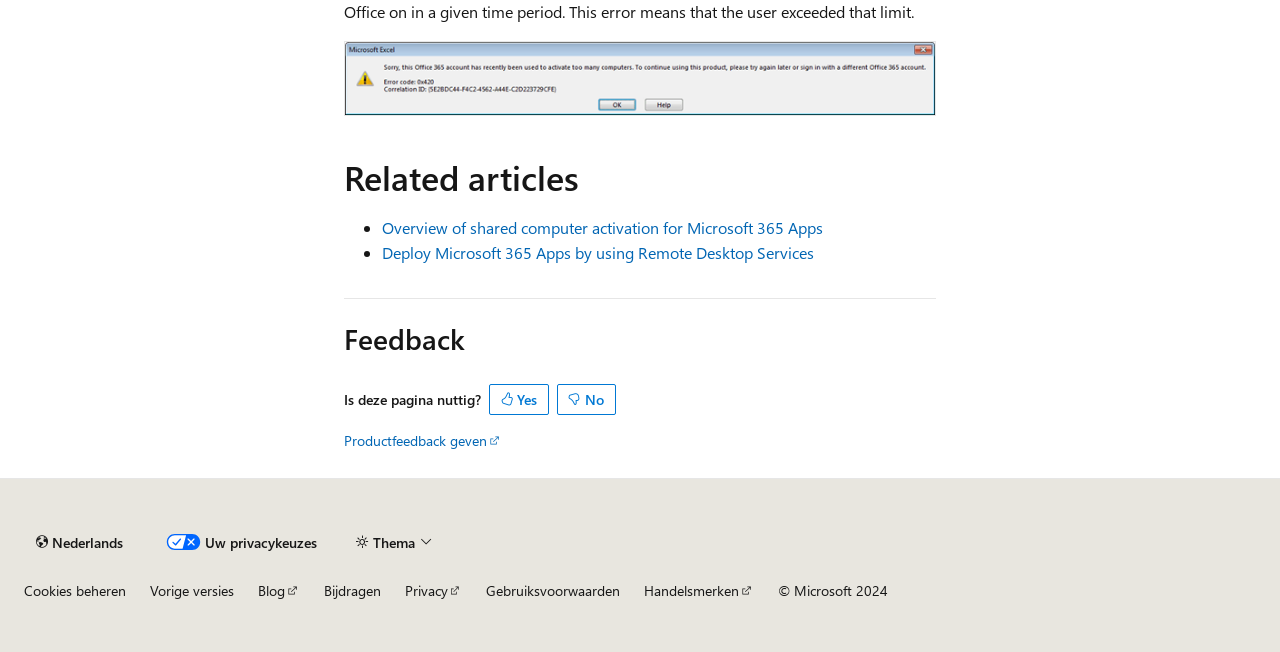Refer to the image and provide an in-depth answer to the question:
What is the purpose of the 'Feedback' section?

The 'Feedback' section contains a question 'Is deze pagina nuttig?' which translates to 'Is this page useful?' and two buttons 'Yes' and 'No', indicating that the purpose of this section is to collect user feedback on the usefulness of the page.